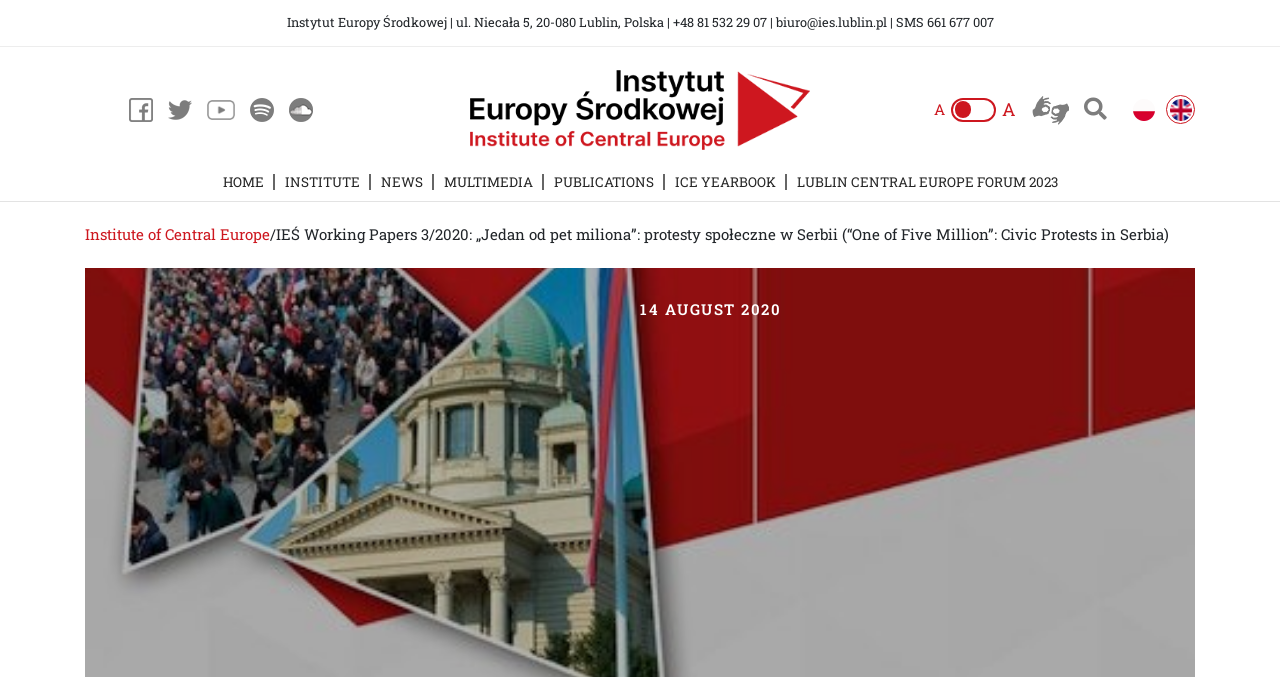Construct a comprehensive description capturing every detail on the webpage.

The webpage is about the third volume of IEŚ Working Papers, titled "„Jedan od pet miliona”: protesty społeczne w Serbii (“One of Five Million”: Civic Protests in Serbia)" by Konrad Pawłowski. 

At the top left, there is a block of text providing the institute's contact information, including address, phone number, and email. Below this, there are five social media links aligned horizontally. 

To the right of these social media links, there is a larger link with an accompanying image. 

Further to the right, there are two buttons, one with an "A" label and another without a label. Next to these buttons, there are three more links, including one with a font awesome icon. 

In the top center, there is a row of seven links, including "HOME", "INSTITUTE", "NEWS", "MULTIMEDIA", "PUBLICATIONS", "ICE YEARBOOK", and "LUBLIN CENTRAL EUROPE FORUM 2023". 

Below this row, there is a link to the "Institute of Central Europe" and a separator line, followed by the title of the working paper, "IEŚ Working Papers 3/2020: „Jedan od pet miliona”: protesty społeczne w Serbii (“One of Five Million”: Civic Protests in Serbia)". 

Finally, at the bottom center, there is a date "14 AUGUST 2020" displayed.